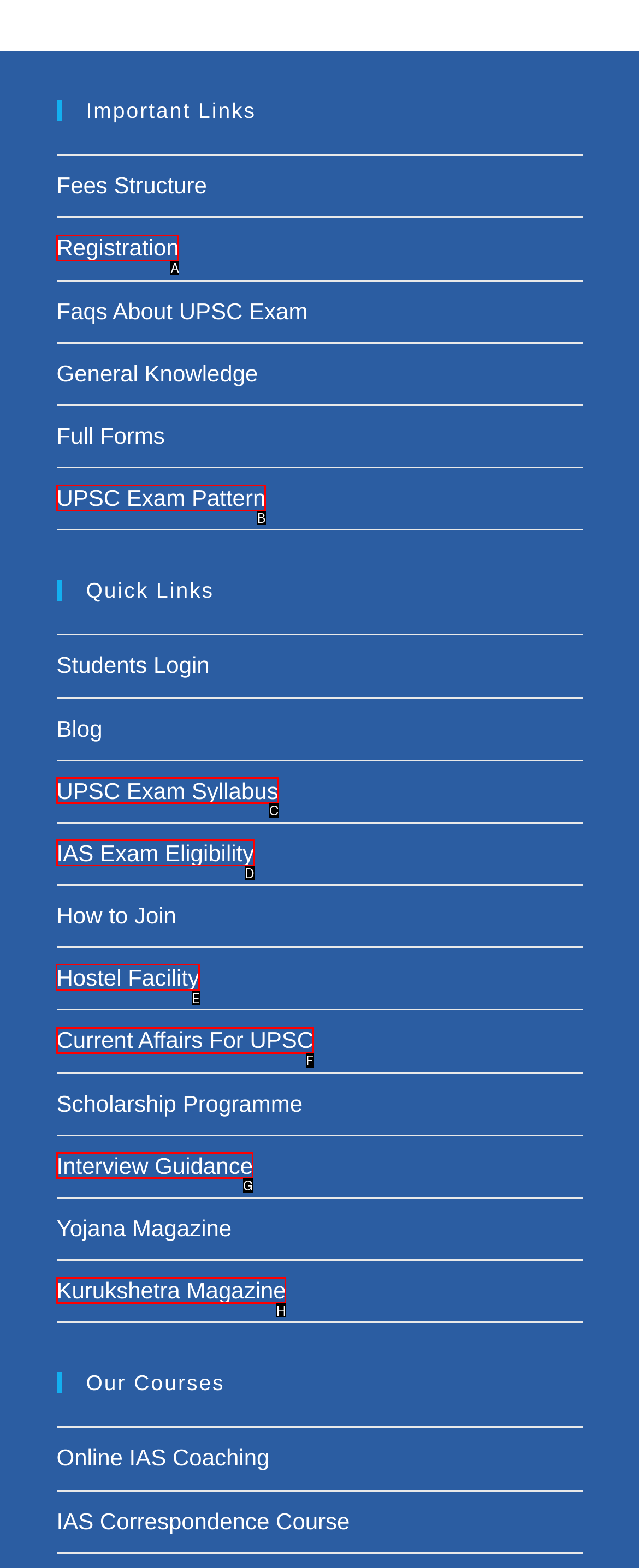Point out the letter of the HTML element you should click on to execute the task: Get information about hostel facility
Reply with the letter from the given options.

E